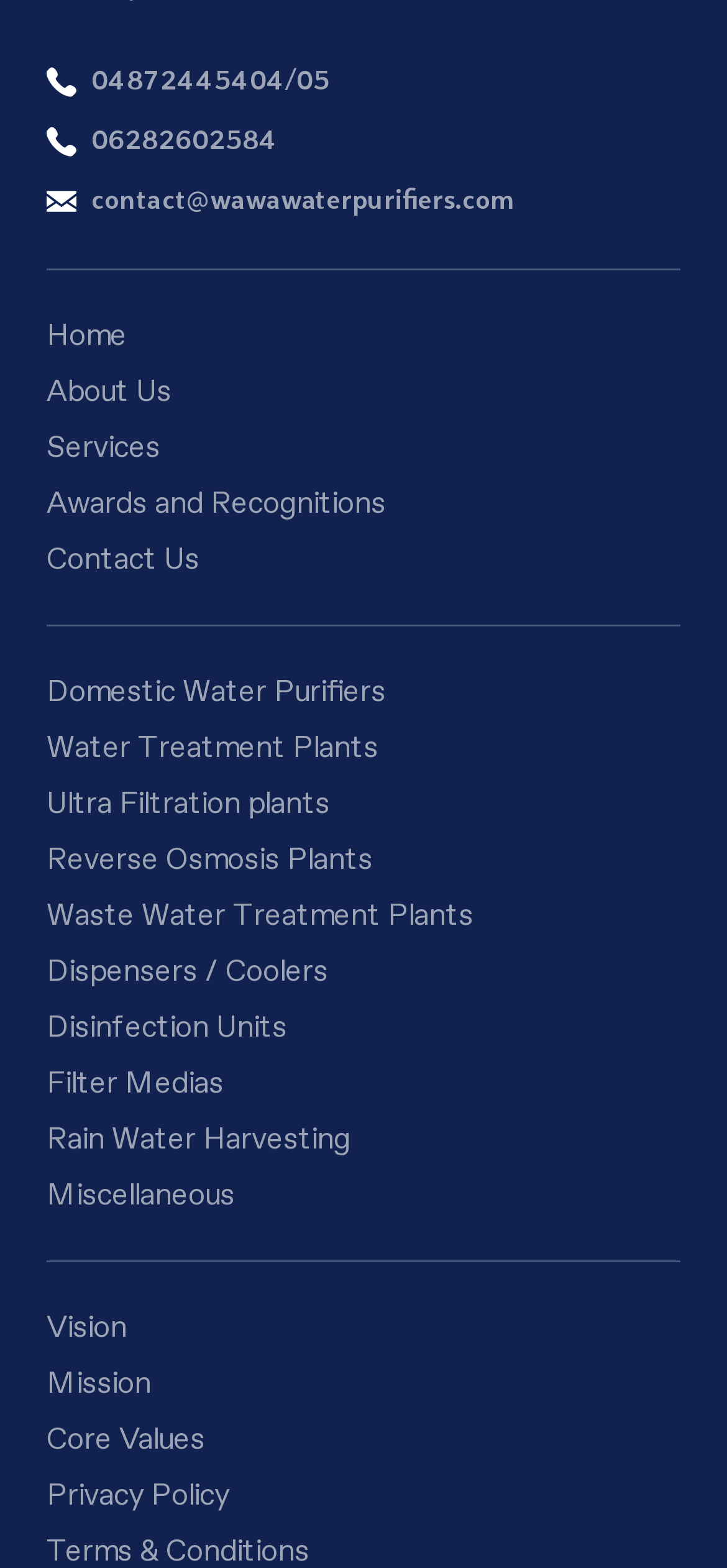Is there a contact email address on the webpage?
Provide a detailed and well-explained answer to the question.

I found a link with the text 'contact@wawawaterpurifiers.com', which appears to be a contact email address.